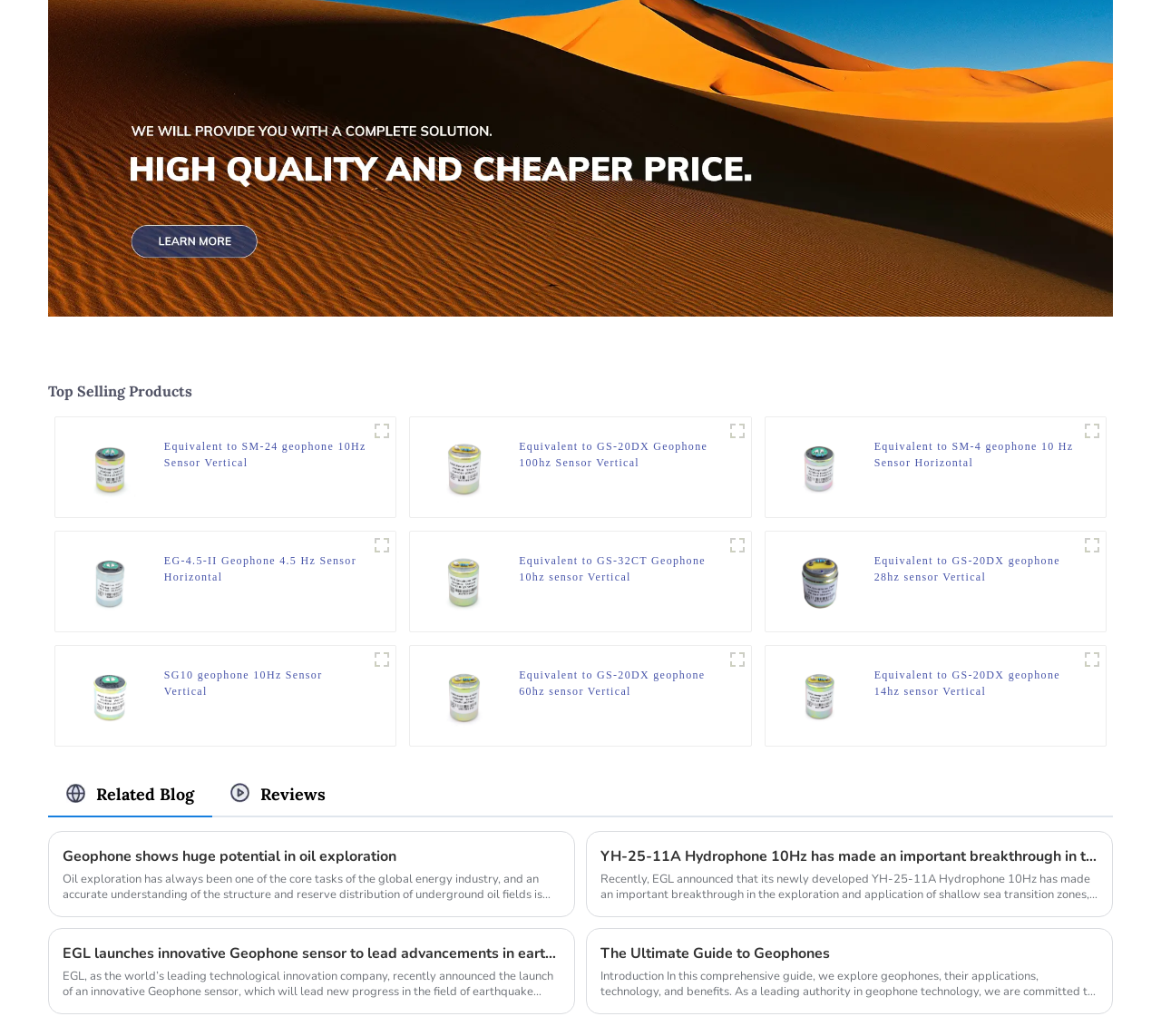Are there any reviews on the webpage?
Answer the question with a single word or phrase, referring to the image.

Yes